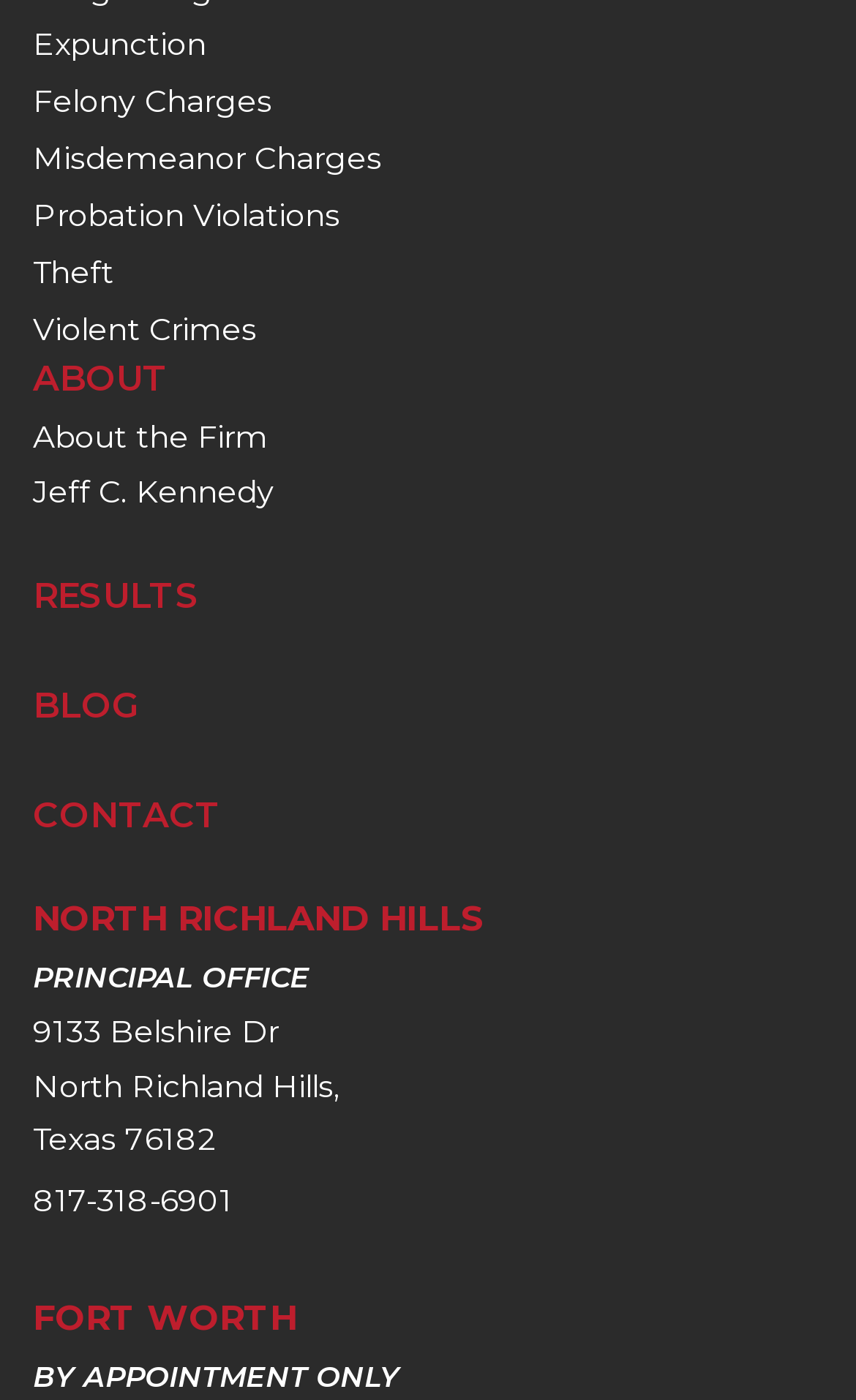Please provide a one-word or phrase answer to the question: 
What type of crimes does the law firm handle?

Various